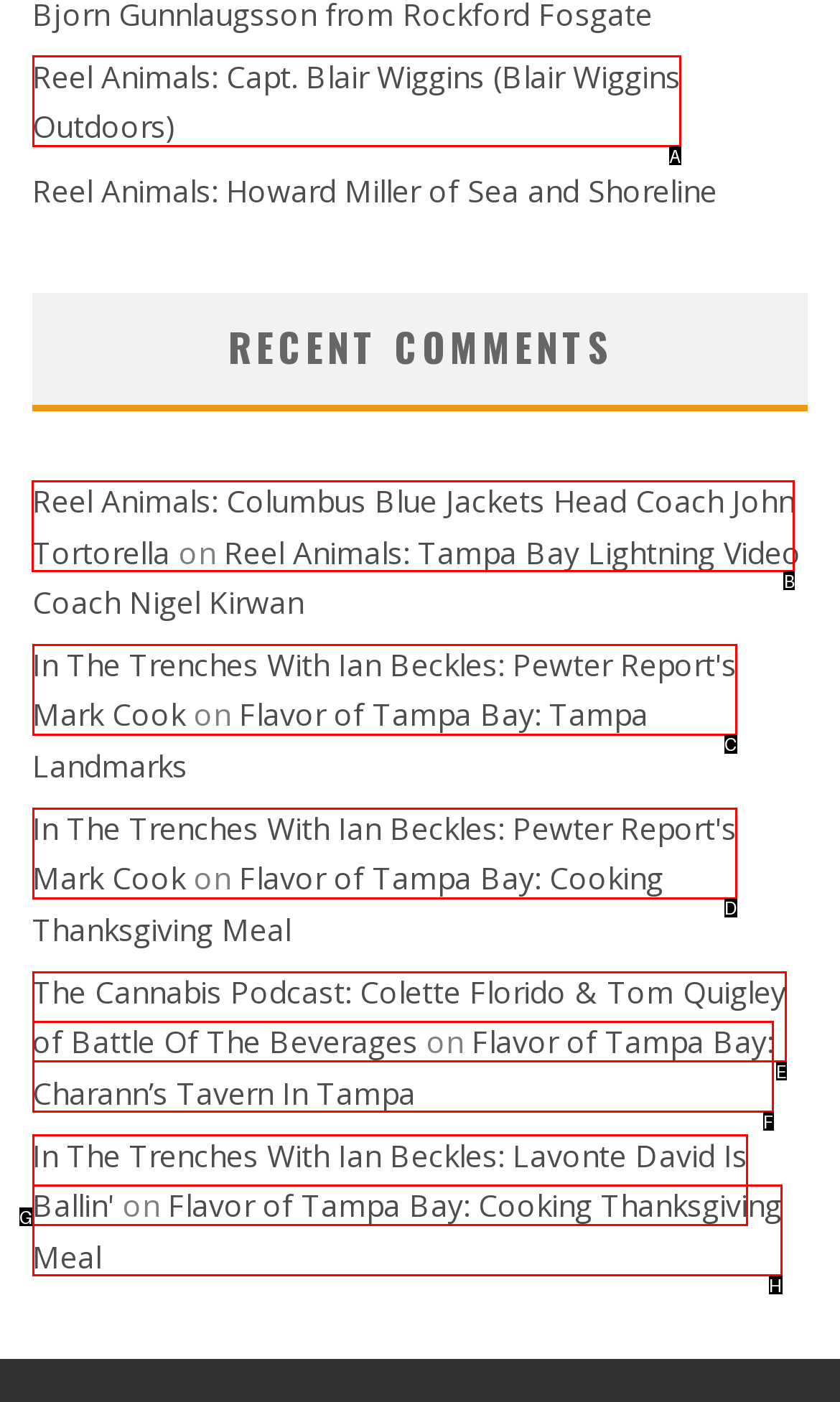Point out the correct UI element to click to carry out this instruction: go to Reel Animals: Columbus Blue Jackets Head Coach John Tortorella
Answer with the letter of the chosen option from the provided choices directly.

B